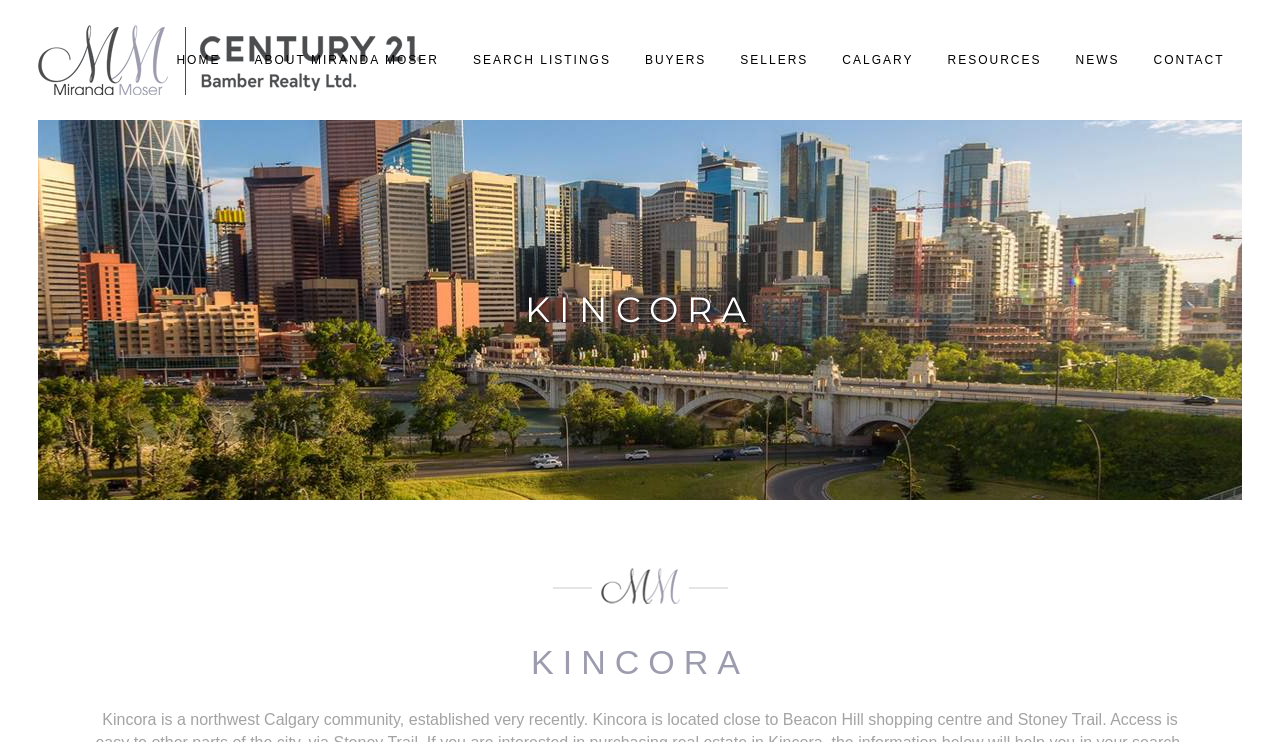Respond to the following question using a concise word or phrase: 
What is the name of the REALTOR?

Miranda Moser